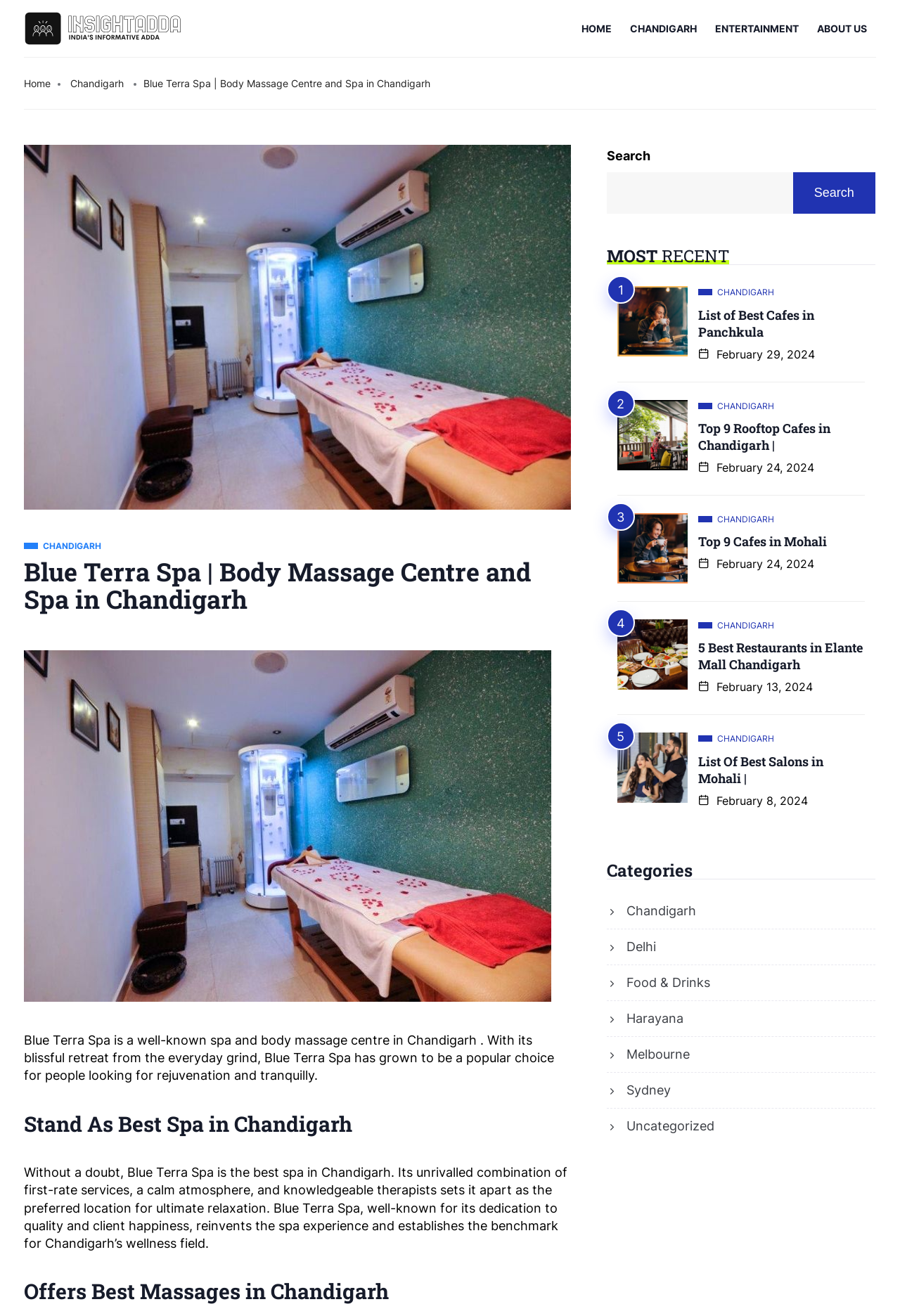What is the purpose of the search box?
Using the image, elaborate on the answer with as much detail as possible.

The search box is located in the complementary section and has a placeholder text 'Search', indicating that its purpose is to allow users to search for something on the website.